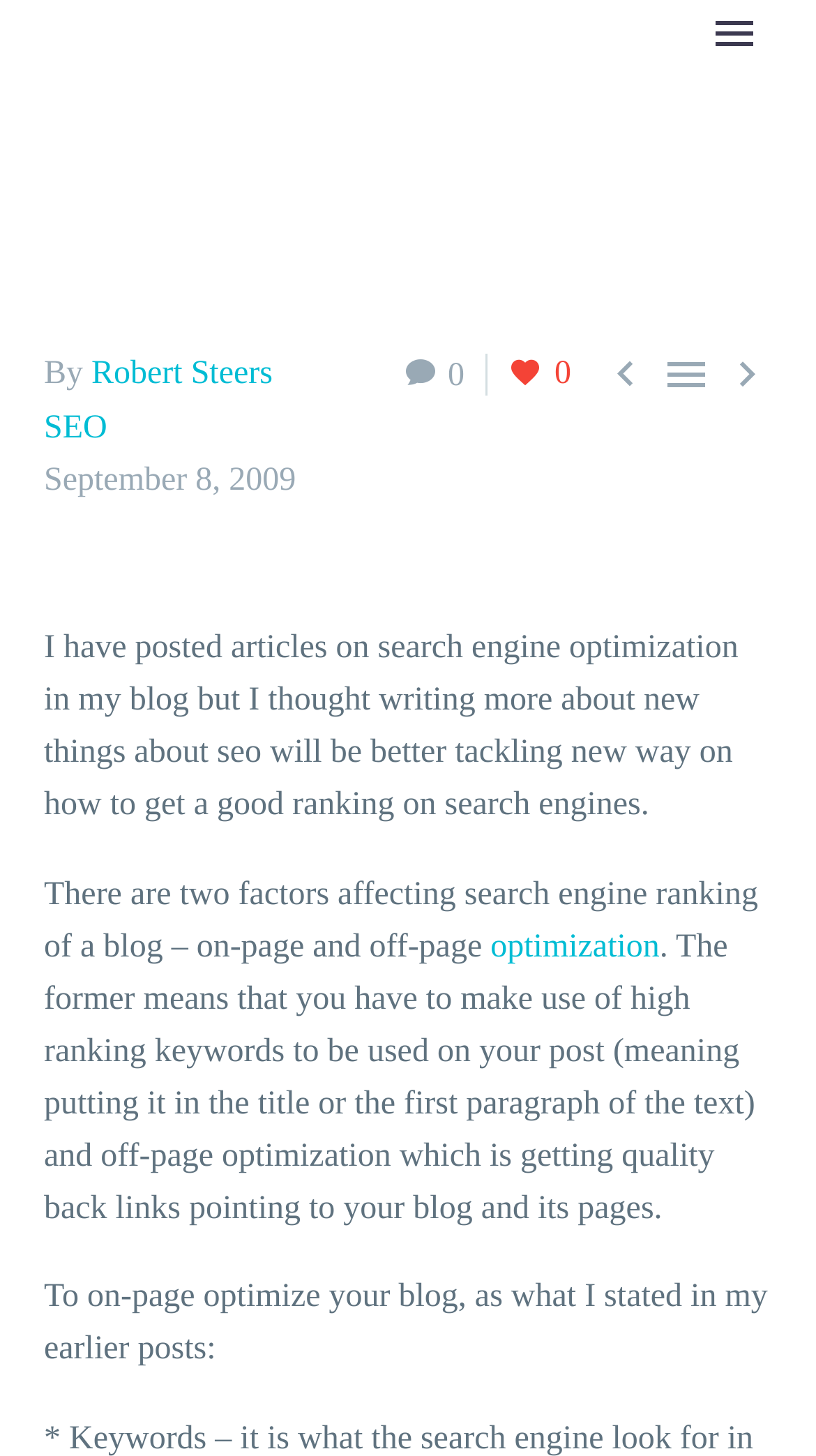What is the author of the blog post?
Using the information from the image, give a concise answer in one word or a short phrase.

Robert Steers